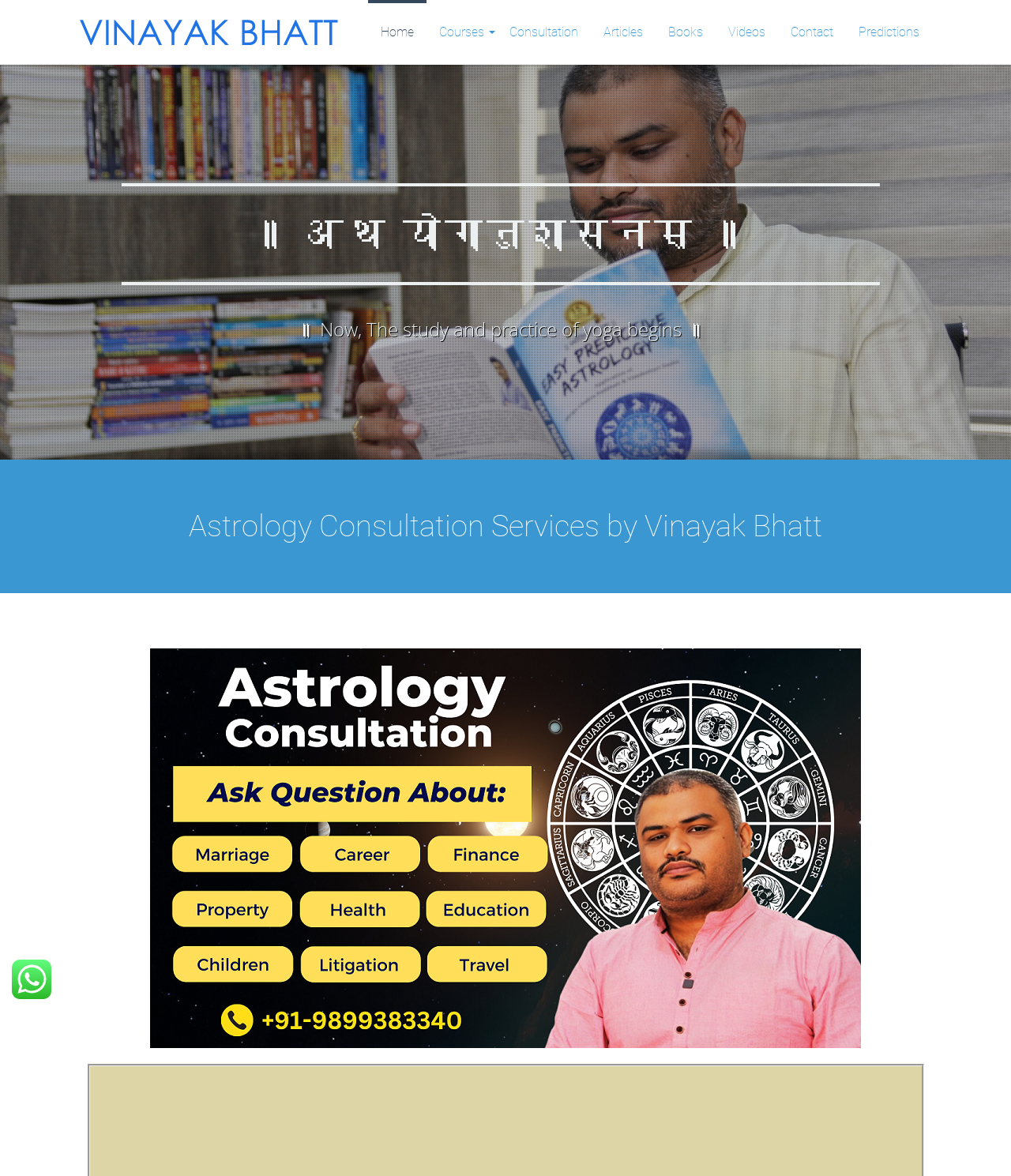Summarize the webpage with intricate details.

The webpage is about Vinayak Bhatt, a top astrologer in India with over 20 years of experience as a Vedic educator and author. At the top left corner, there is a small image and a link. 

On the top navigation bar, there are seven links: Home, Courses, Consultation, Articles, Books, Videos, and Contact, which are evenly spaced and aligned horizontally. 

Below the navigation bar, there is a heading in a foreign language, followed by a paragraph of text that translates to "Now, The study and practice of yoga begins". 

Further down, there is a heading that reads "Astrology Consultation Services by Vinayak Bhatt", which is followed by a block of text that explains the consultation services offered by Vinayak Bhatt. The text mentions that due to a large number of queries, free services are restricted to a limited number of people, and provides an option to book an appointment with Mr. Vinayak Bhatt. 

At the bottom left corner, there is a small image, and below it, a line of text that reads "Jai Guru Dev!".